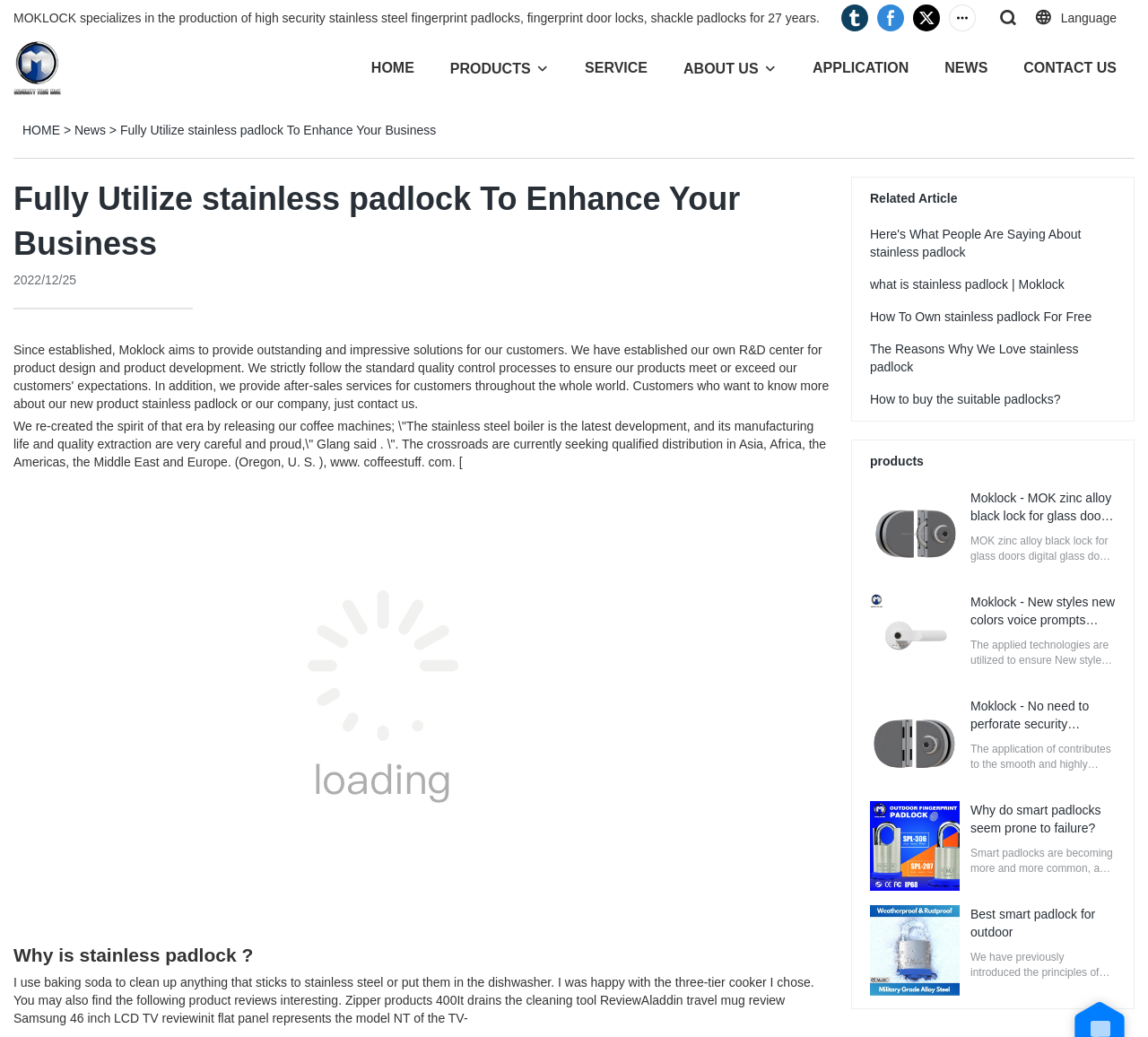Can you provide the bounding box coordinates for the element that should be clicked to implement the instruction: "Read the article about Why is stainless padlock"?

[0.012, 0.908, 0.723, 0.934]